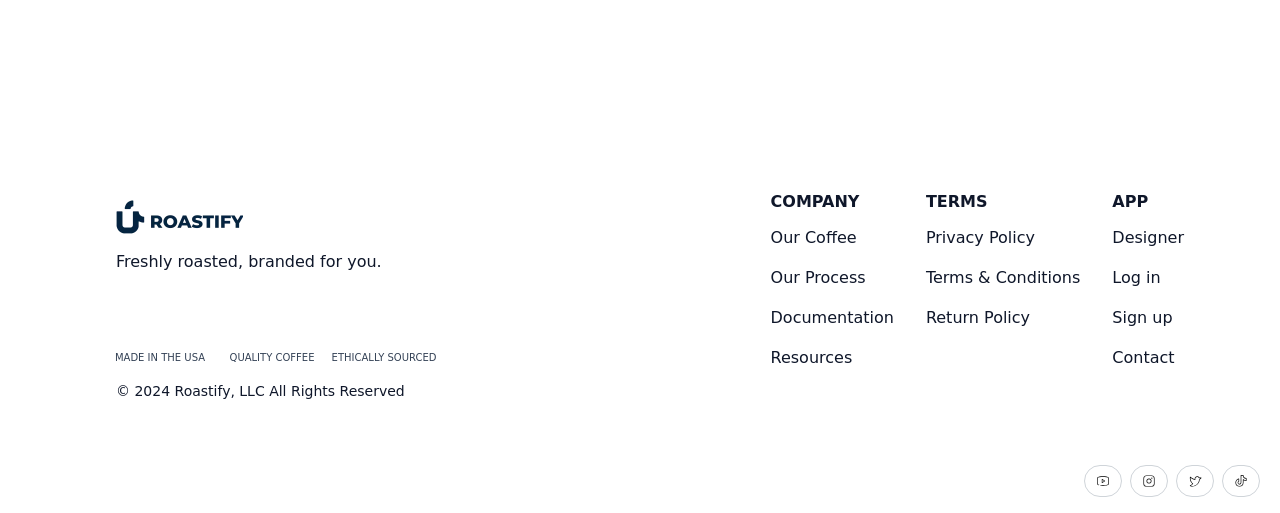Please find the bounding box coordinates in the format (top-left x, top-left y, bottom-right x, bottom-right y) for the given element description. Ensure the coordinates are floating point numbers between 0 and 1. Description: Leave a Comment

None